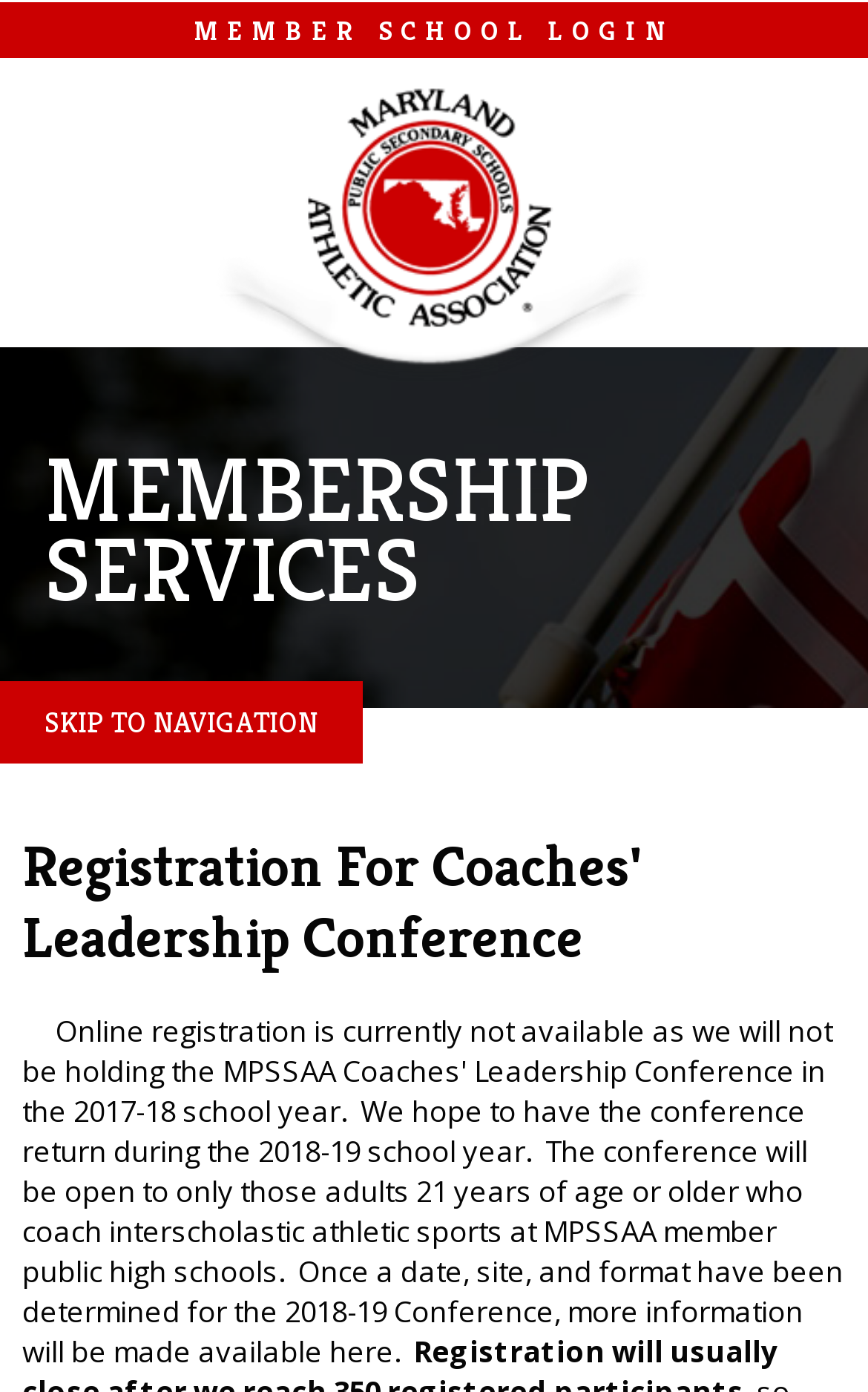Please provide a short answer using a single word or phrase for the question:
What is the title of the conference?

Coaches' Leadership Conference